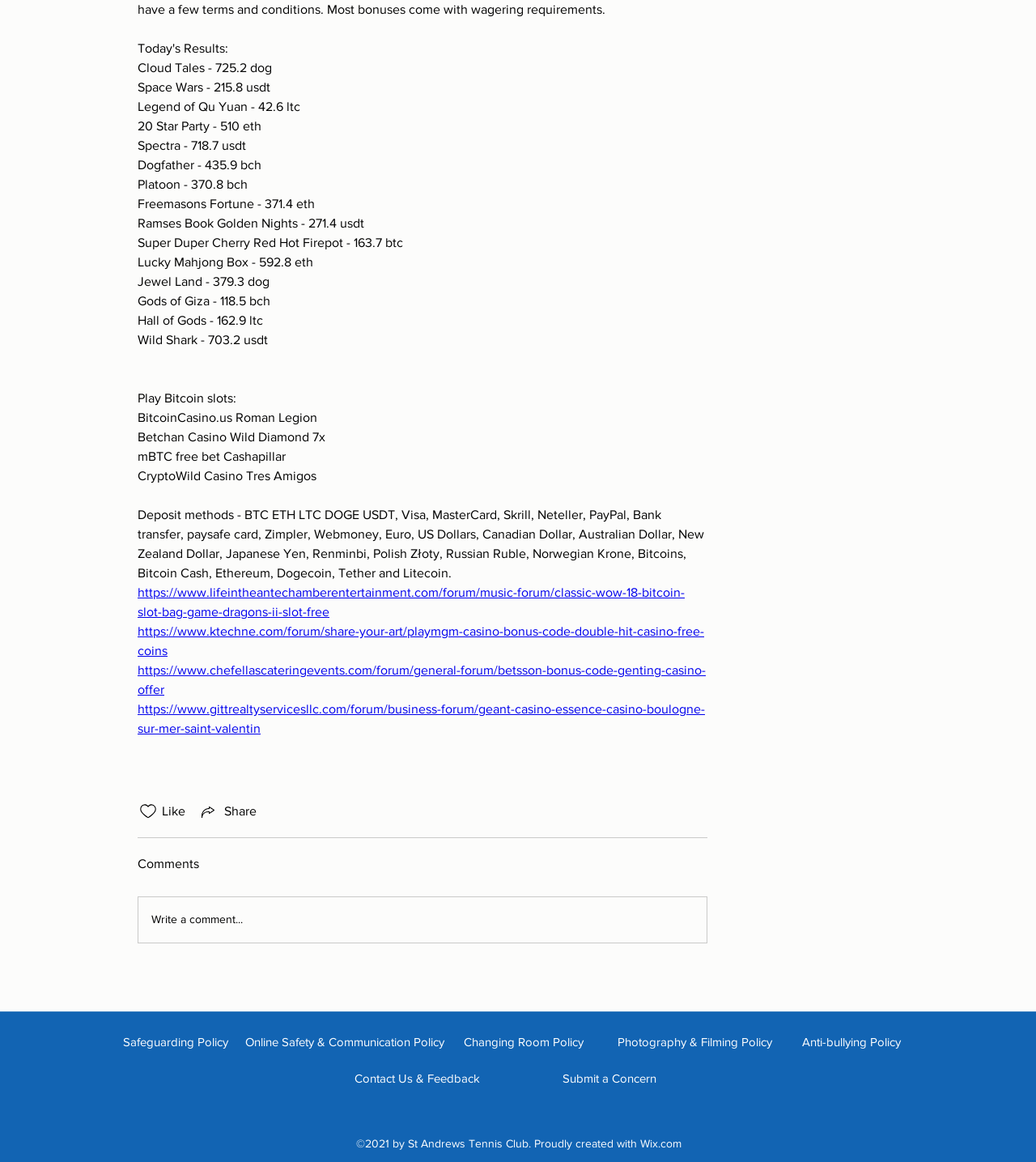Identify the bounding box coordinates for the UI element described as follows: Safeguarding Policy. Use the format (top-left x, top-left y, bottom-right x, bottom-right y) and ensure all values are floating point numbers between 0 and 1.

[0.119, 0.891, 0.22, 0.902]